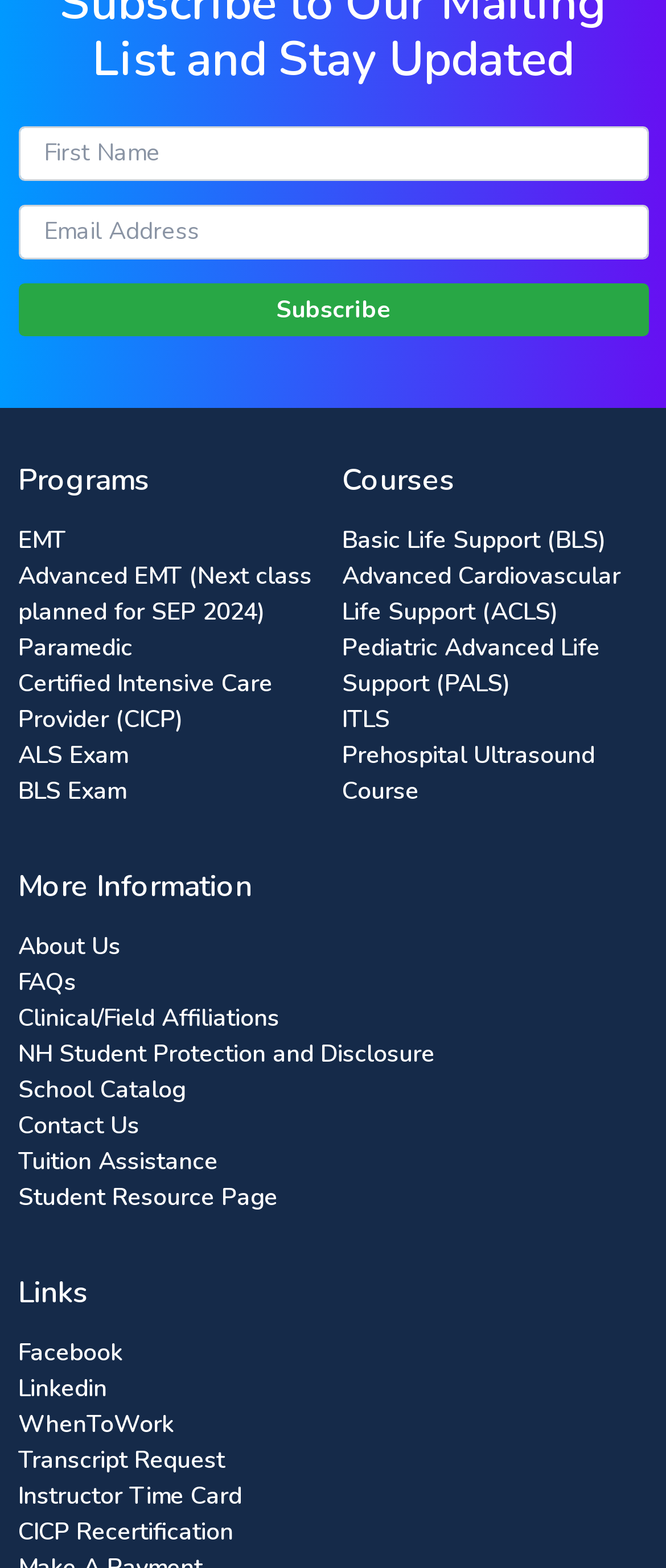Show the bounding box coordinates for the HTML element described as: "Instructor Time Card".

[0.027, 0.944, 0.363, 0.964]